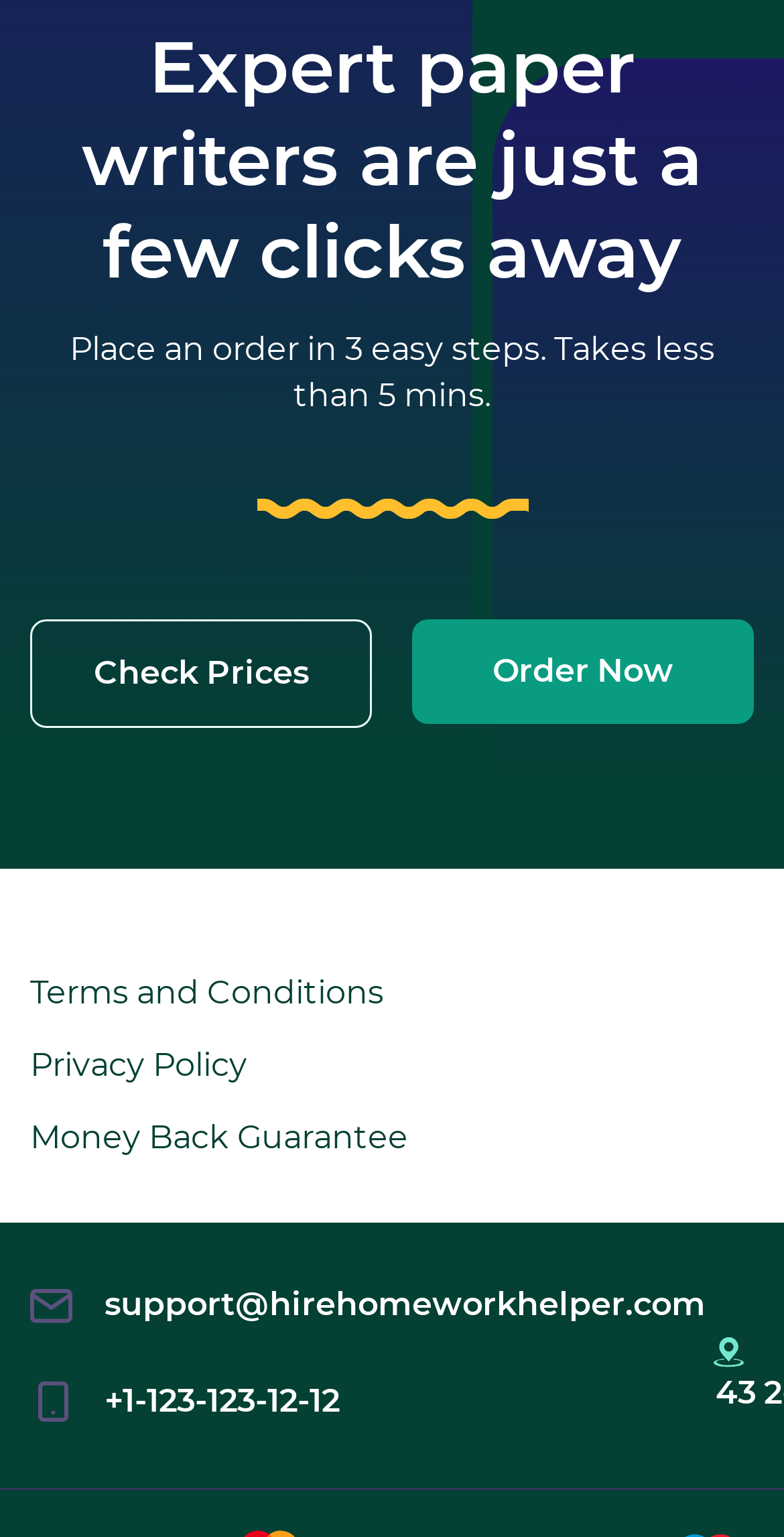Using the elements shown in the image, answer the question comprehensively: What is the estimated time to place an order?

The StaticText element with the text 'Place an order in 3 easy steps. Takes less than 5 mins.' provides the estimated time to place an order, which is less than 5 minutes.